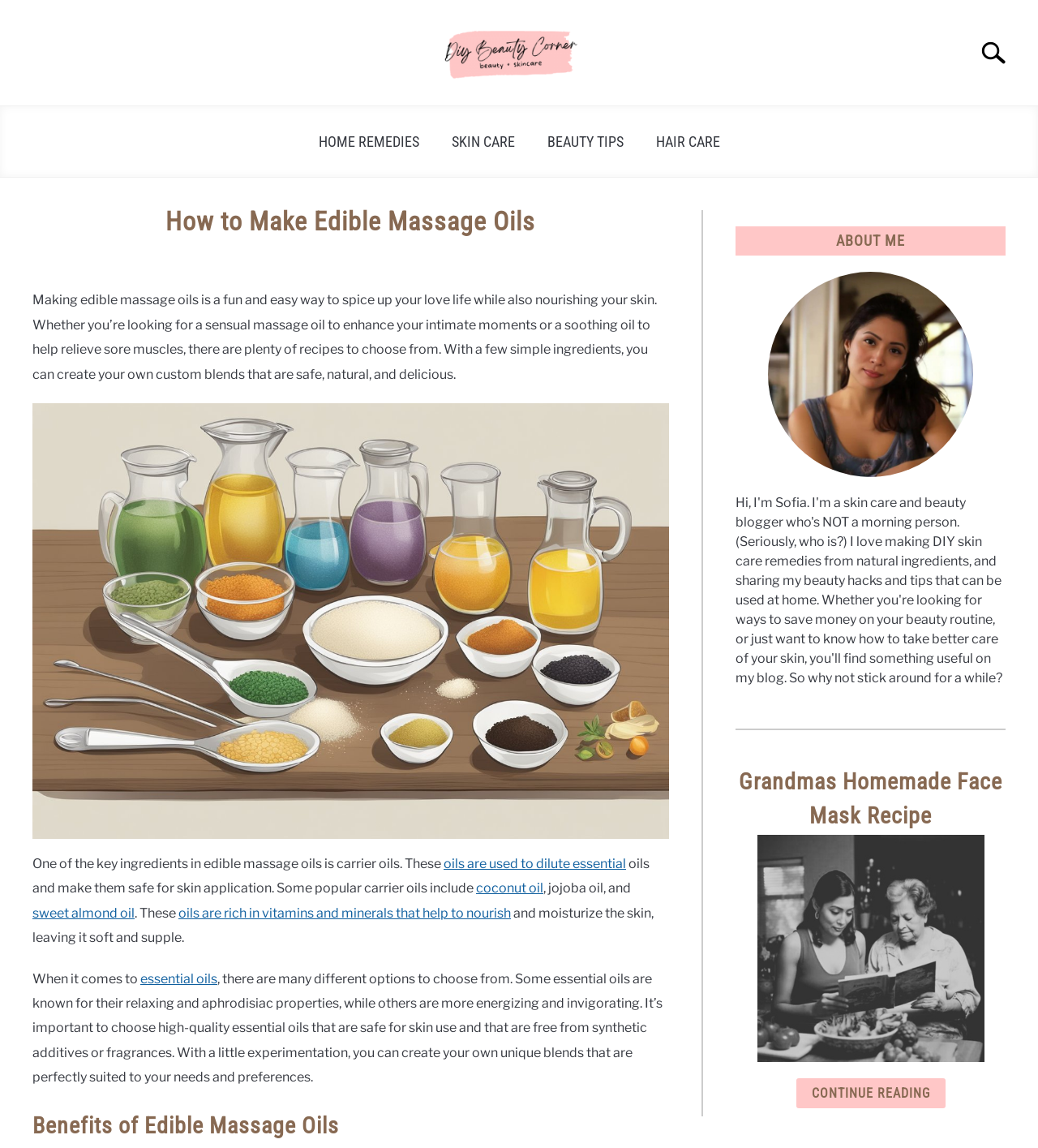Please identify the bounding box coordinates for the region that you need to click to follow this instruction: "Read about Grandmas Homemade Face Mask Recipe".

[0.709, 0.667, 0.969, 0.726]